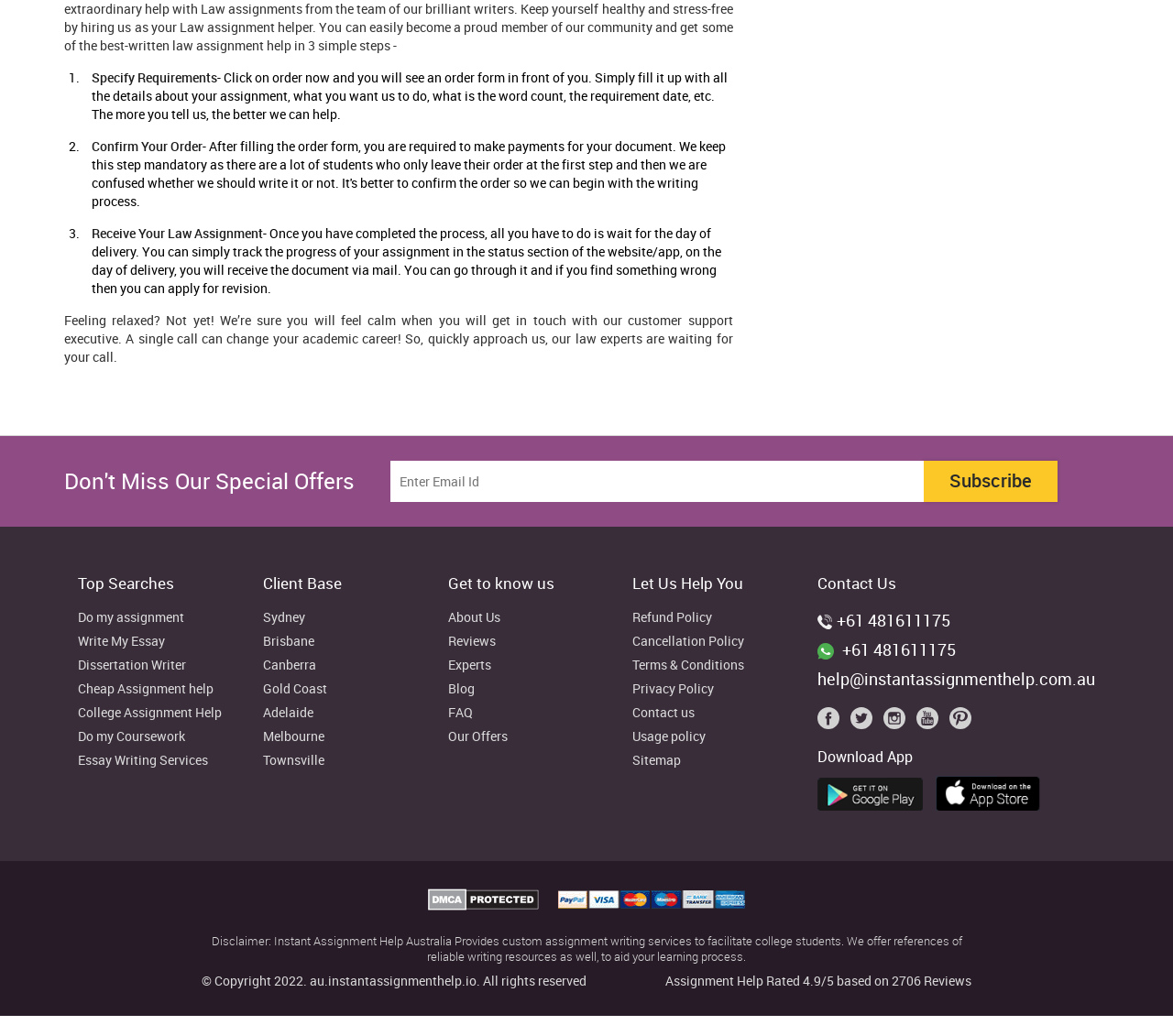Given the element description, predict the bounding box coordinates in the format (top-left x, top-left y, bottom-right x, bottom-right y), using floating point numbers between 0 and 1: Contact

None